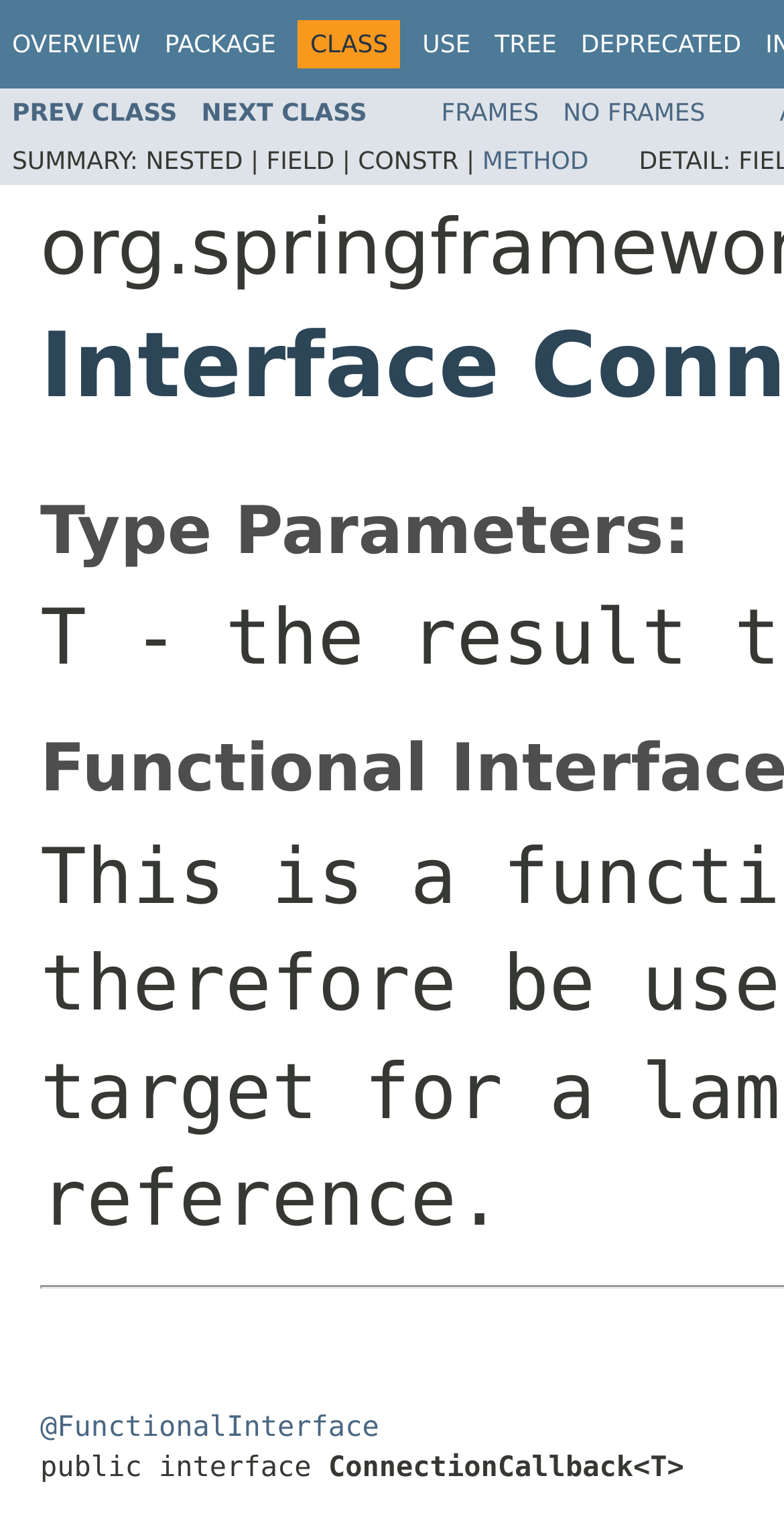Determine the bounding box coordinates of the section to be clicked to follow the instruction: "view method". The coordinates should be given as four float numbers between 0 and 1, formatted as [left, top, right, bottom].

[0.615, 0.096, 0.751, 0.114]